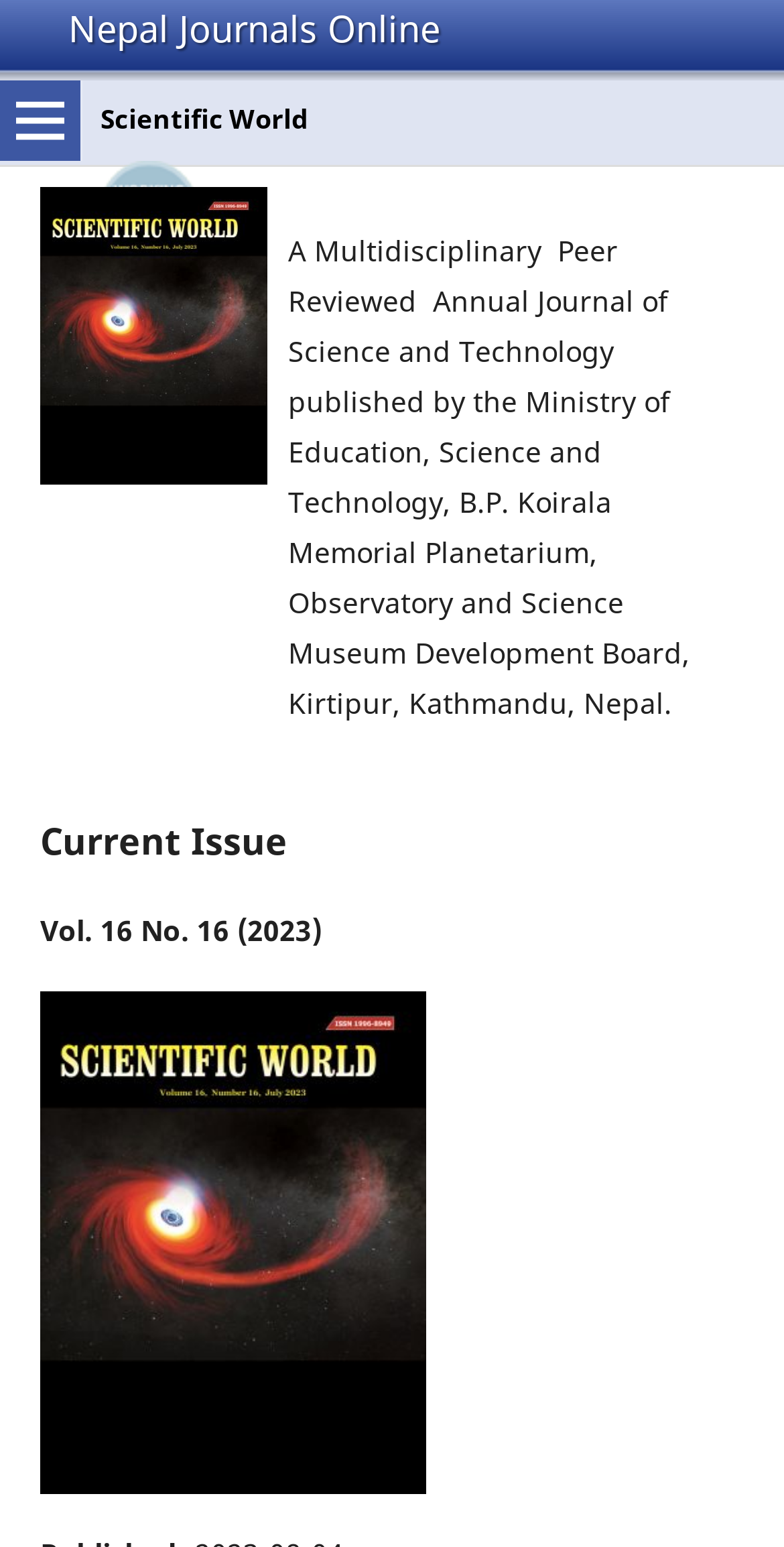What is the name of the journal?
Carefully examine the image and provide a detailed answer to the question.

The name of the journal can be found in the link element with the text 'Scientific World' at coordinates [0.128, 0.052, 0.392, 0.101].